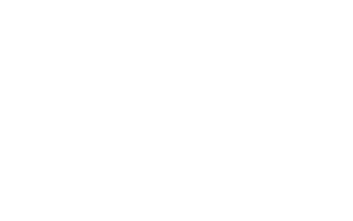What is the target market for the product?
Please provide a single word or phrase as your answer based on the image.

India